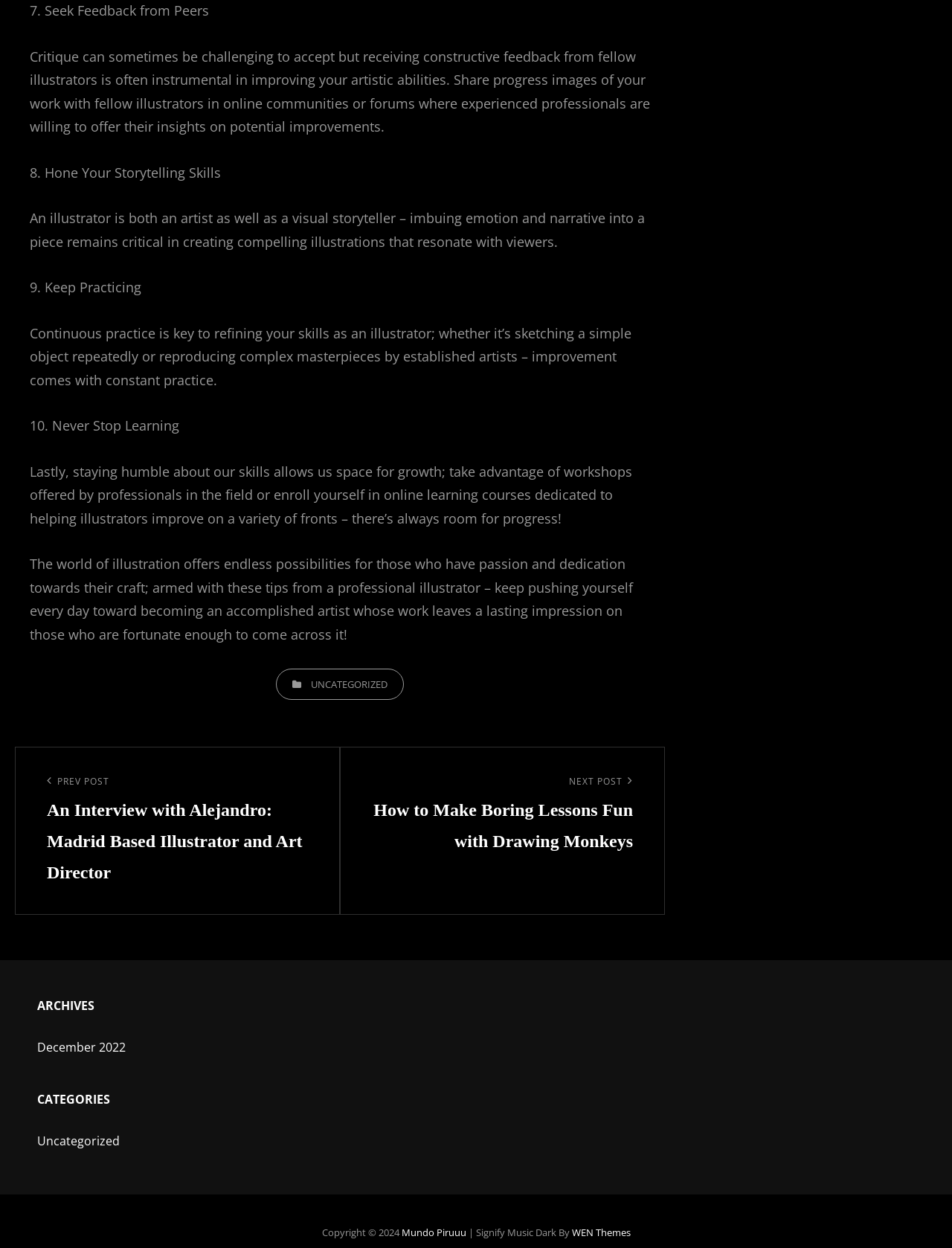Using the details from the image, please elaborate on the following question: How many categories are listed in the footer?

In the footer section, there is a static text element 'CATEGORIES' and a link 'UNCATEGORIZED' which implies that there is only one category listed.